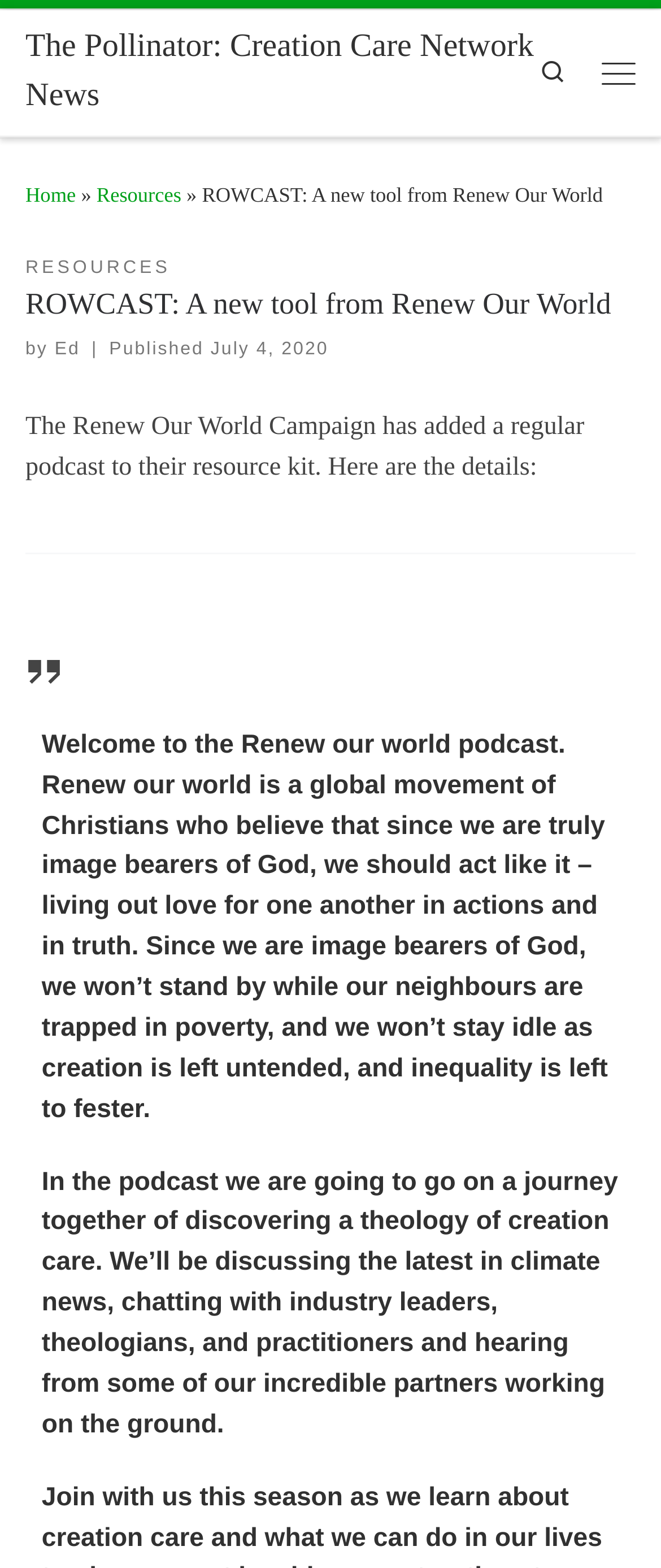What is the focus of the podcast?
Based on the image content, provide your answer in one word or a short phrase.

Theology of creation care